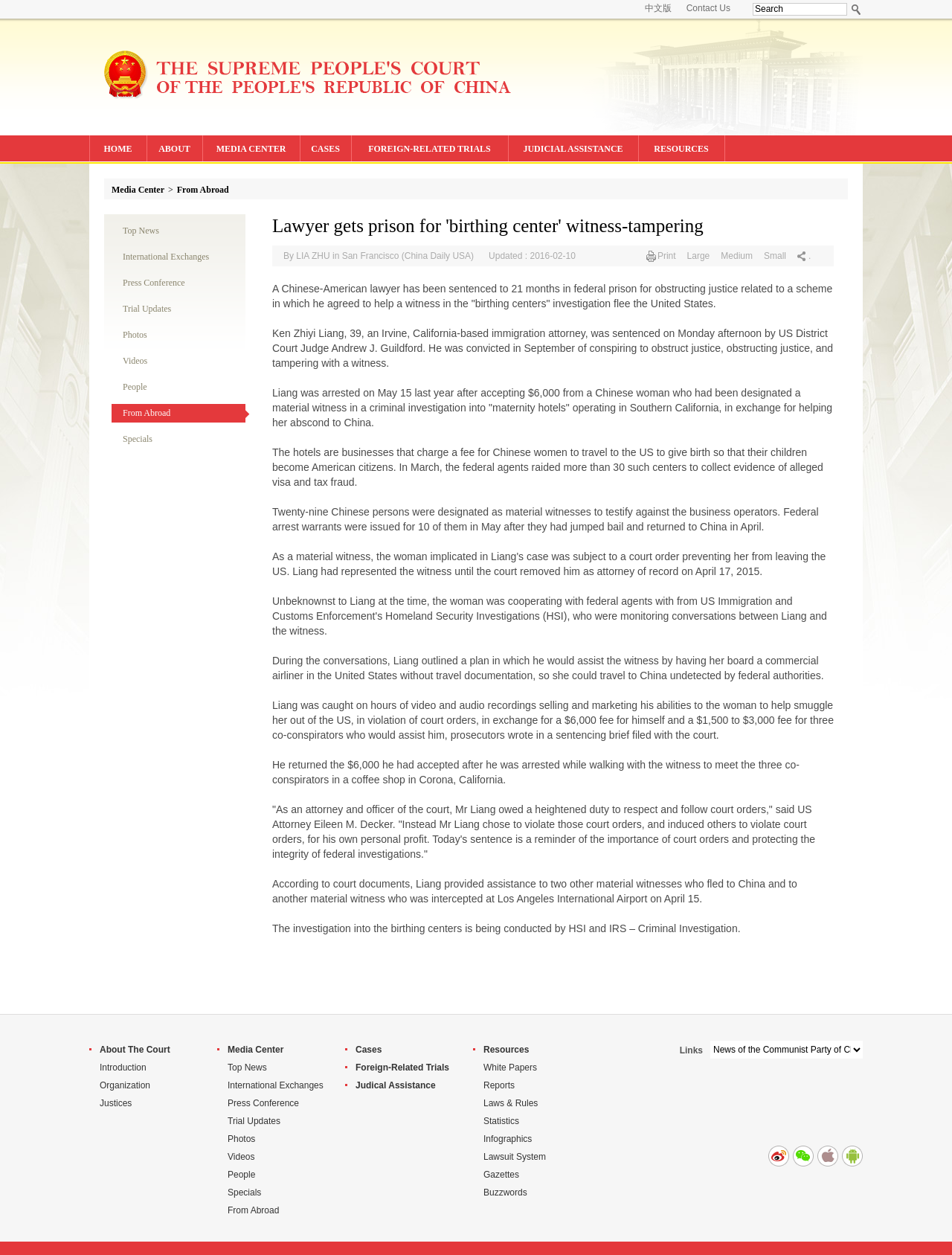Identify the bounding box coordinates of the clickable section necessary to follow the following instruction: "Go to HOME page". The coordinates should be presented as four float numbers from 0 to 1, i.e., [left, top, right, bottom].

[0.094, 0.108, 0.154, 0.13]